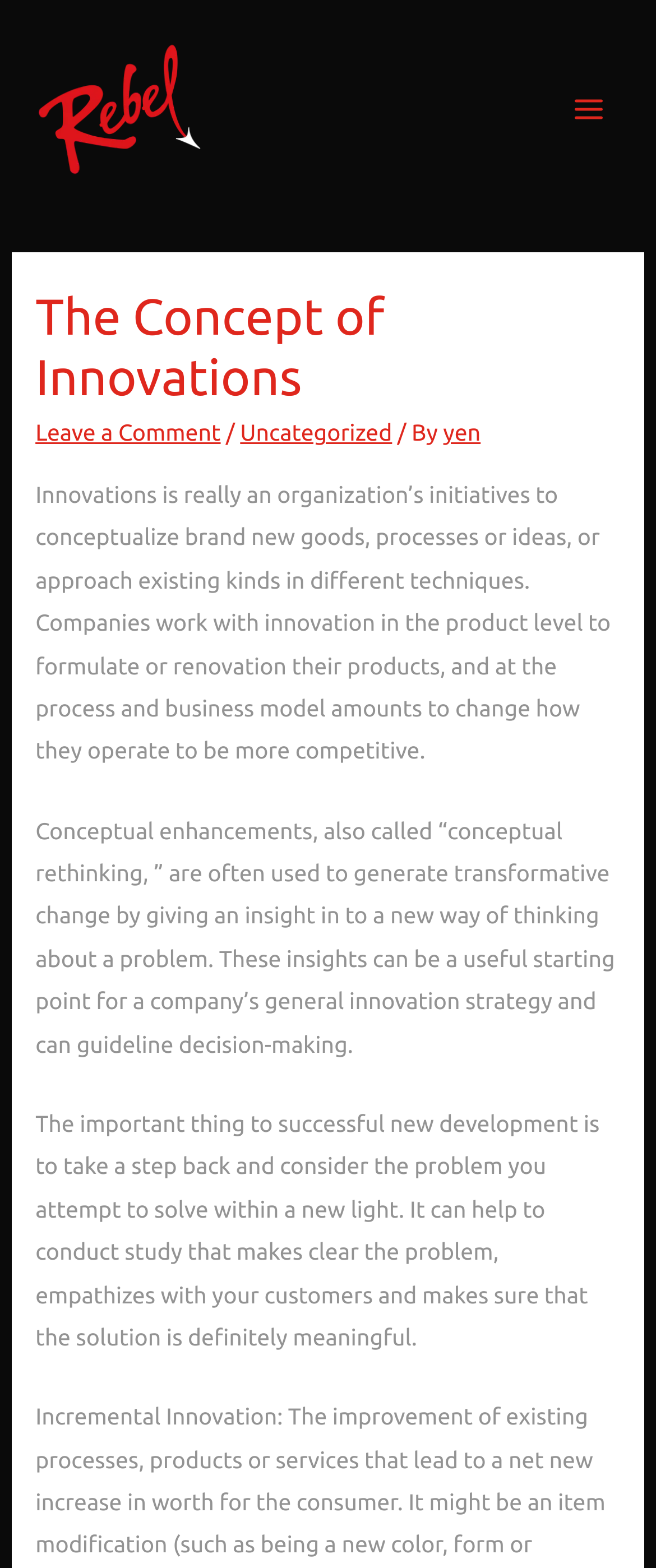Analyze the image and answer the question with as much detail as possible: 
What is the purpose of conceptual enhancements?

The webpage mentions that conceptual enhancements, also called 'conceptual rethinking', are often used to generate transformative change by giving an insight into a new way of thinking about a problem. This is stated in the static text element that describes conceptual enhancements.